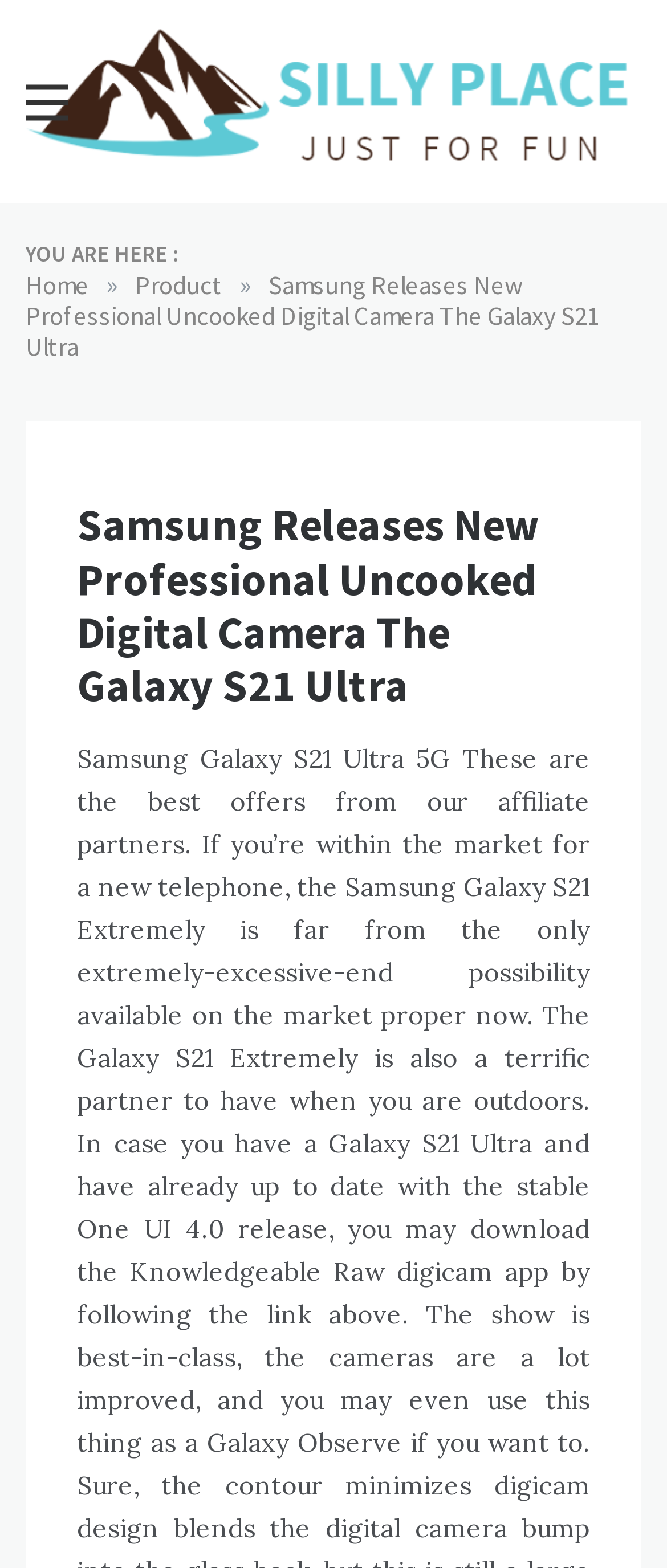What is the current page?
Give a thorough and detailed response to the question.

The current page can be determined by looking at the navigation element 'Breadcrumbs' which contains links to 'Home' and 'Product', and the text 'YOU ARE HERE :' is followed by the link 'Product', indicating that the current page is 'Product'.